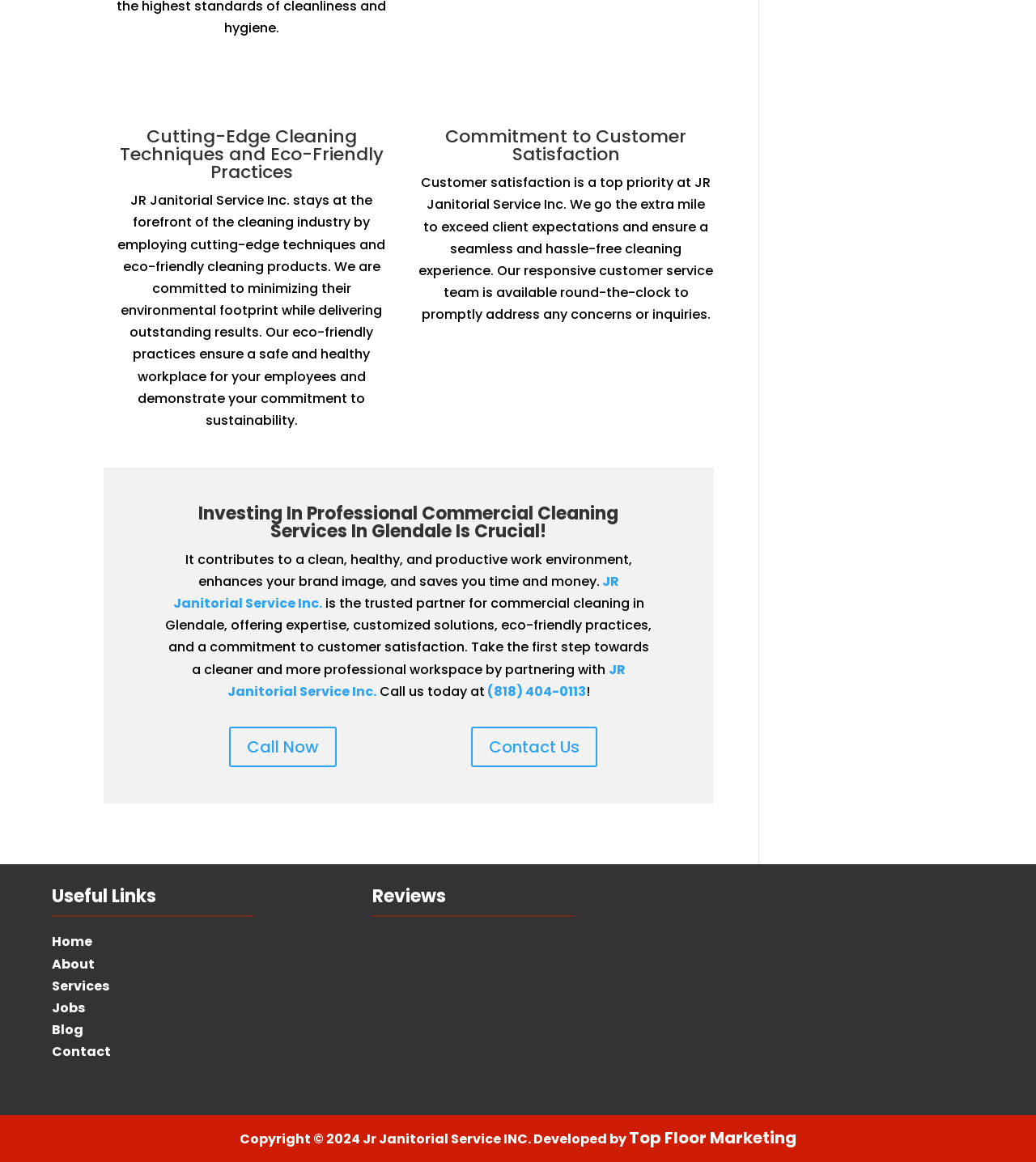Locate the bounding box coordinates of the element to click to perform the following action: 'Click the 'Call Now' button'. The coordinates should be given as four float values between 0 and 1, in the form of [left, top, right, bottom].

[0.221, 0.625, 0.325, 0.66]